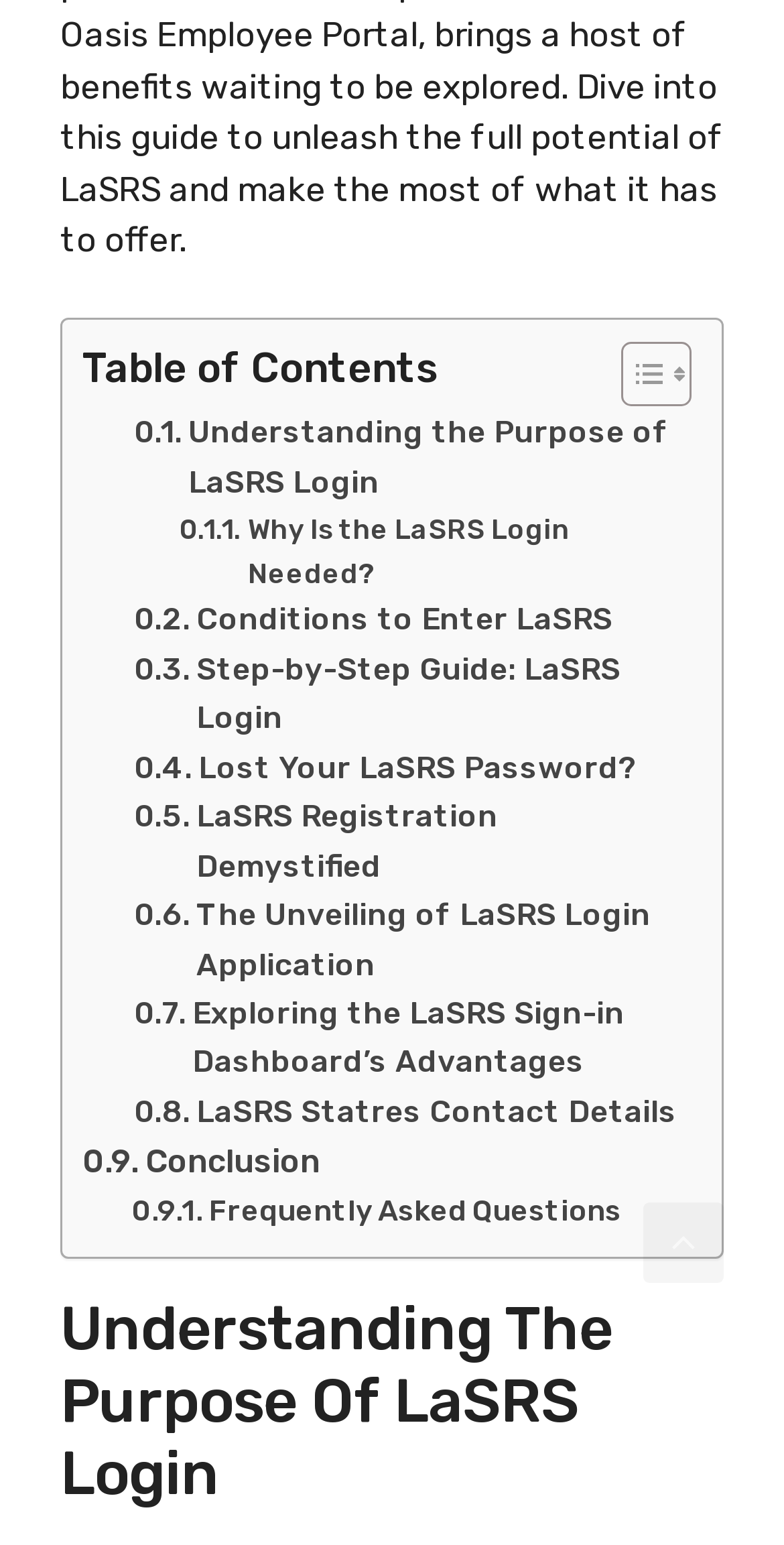What is the first link in the table of contents?
Use the screenshot to answer the question with a single word or phrase.

Understanding the Purpose of LaSRS Login